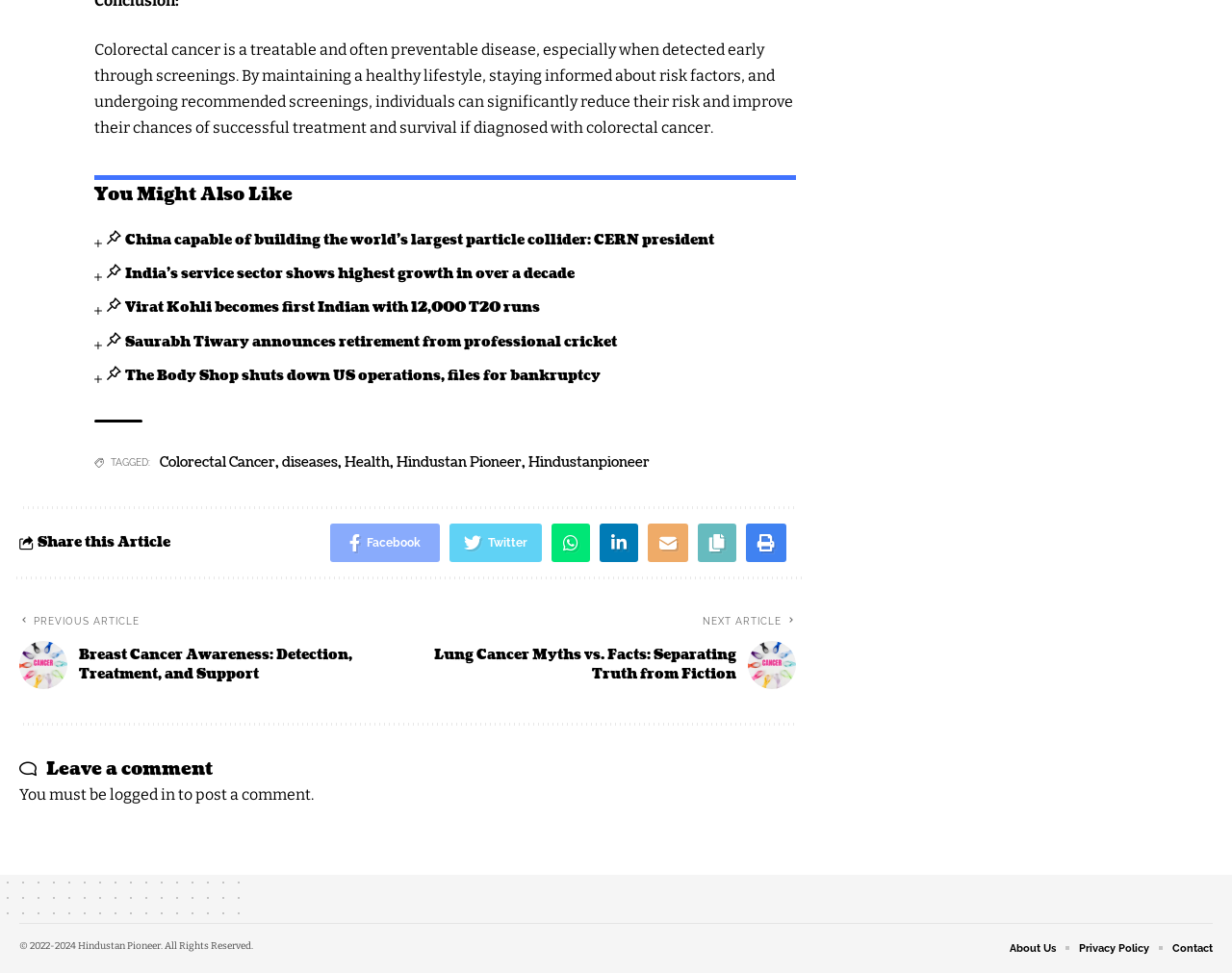Specify the bounding box coordinates of the area that needs to be clicked to achieve the following instruction: "Visit the Hindustan Pioneer homepage".

[0.82, 0.964, 0.857, 0.985]